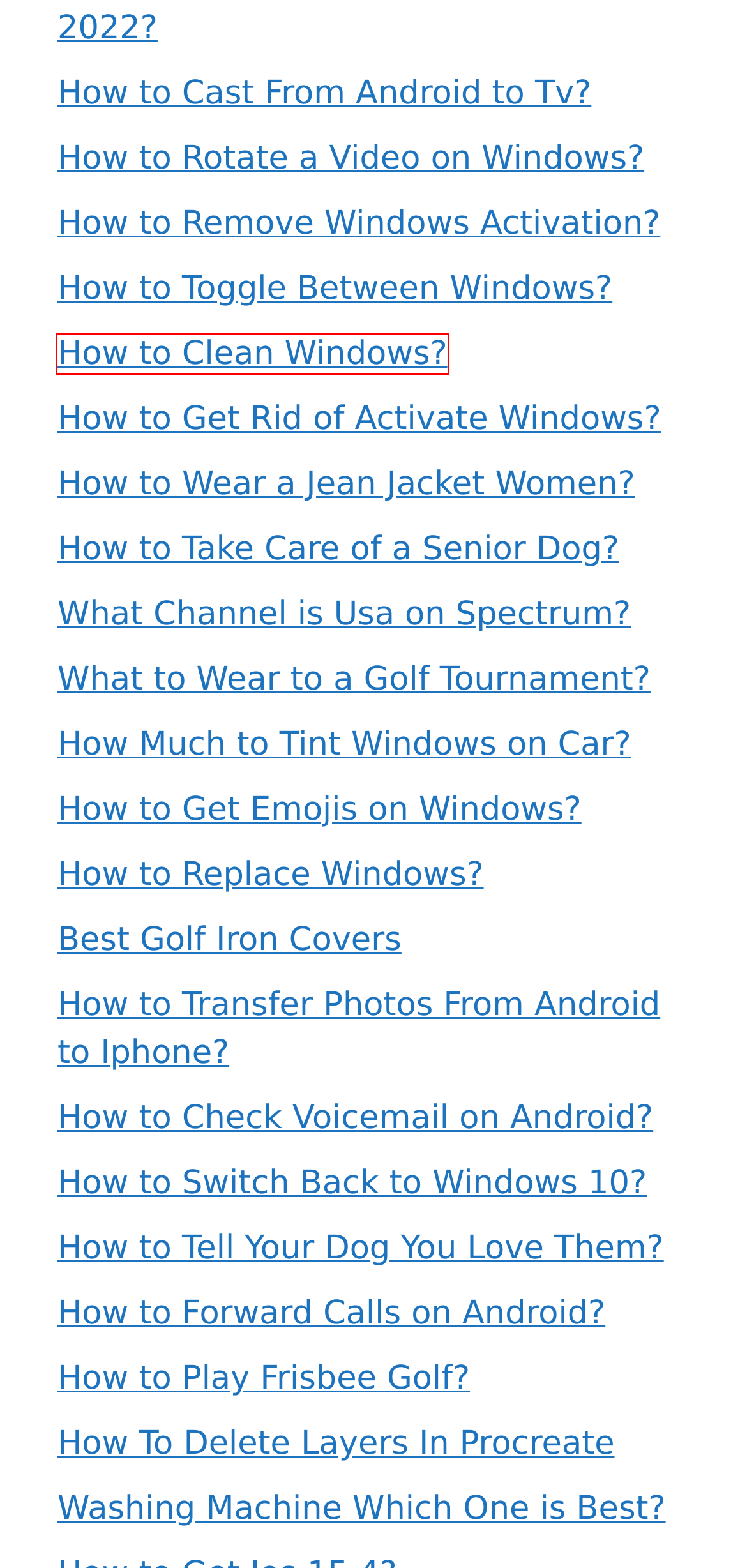Examine the screenshot of a webpage with a red bounding box around an element. Then, select the webpage description that best represents the new page after clicking the highlighted element. Here are the descriptions:
A. How to Replace Windows?
B. Best Golf Iron Covers - How to Guides | Best Products| Reviews|
C. How Much to Tint Windows on Car?
D. How to Clean Windows? - How to Guides | Best Products| Reviews|
E. How to Get Emojis on Windows?
F. How to Remove Windows Activation? - How to Guides | Best Products| Reviews|
G. What Channel is Usa on Spectrum?
H. How to Take Care of a Senior Dog? - How to Guides | Best Products| Reviews|

D